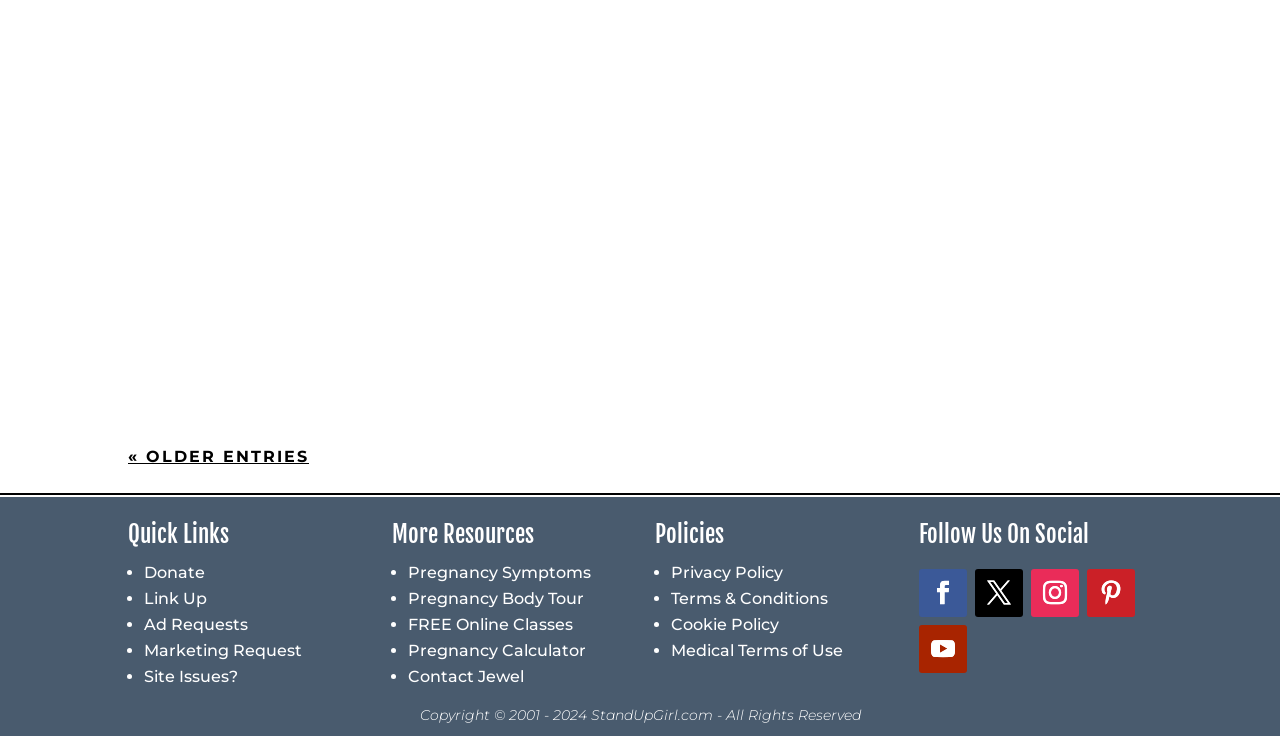Locate the bounding box coordinates of the element I should click to achieve the following instruction: "Follow StandUpGirl on Facebook".

[0.718, 0.773, 0.755, 0.838]